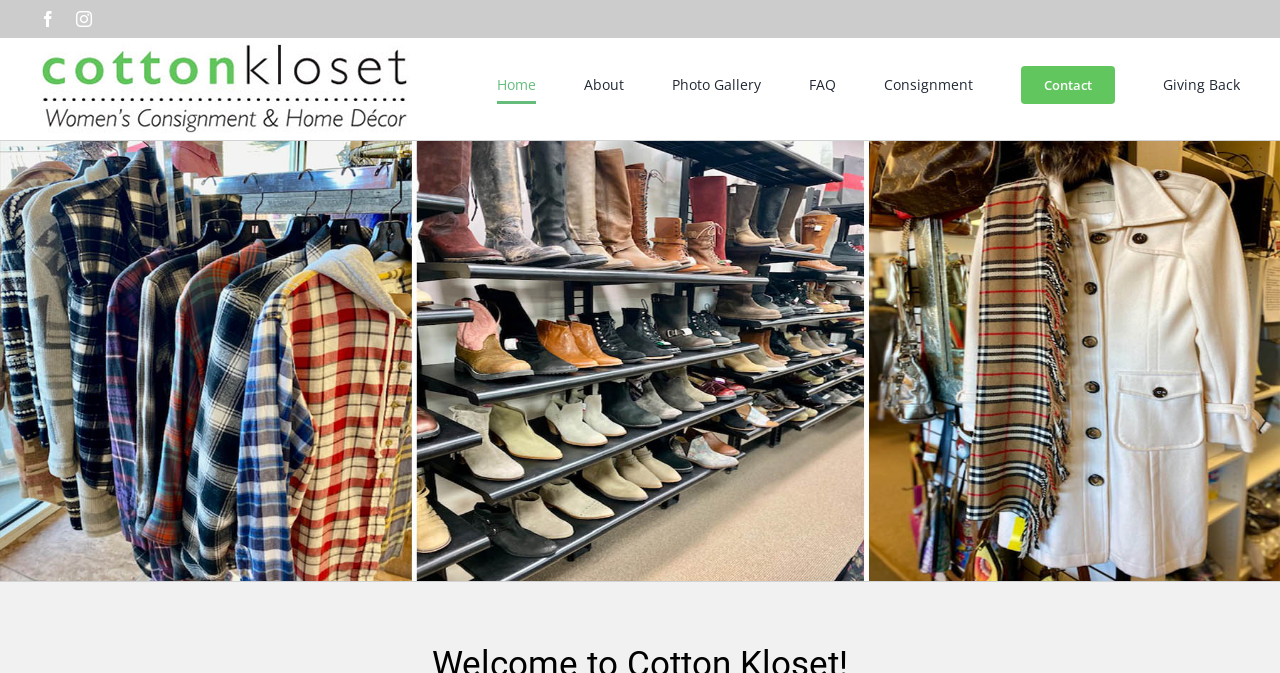Specify the bounding box coordinates (top-left x, top-left y, bottom-right x, bottom-right y) of the UI element in the screenshot that matches this description: Contact

[0.798, 0.056, 0.871, 0.196]